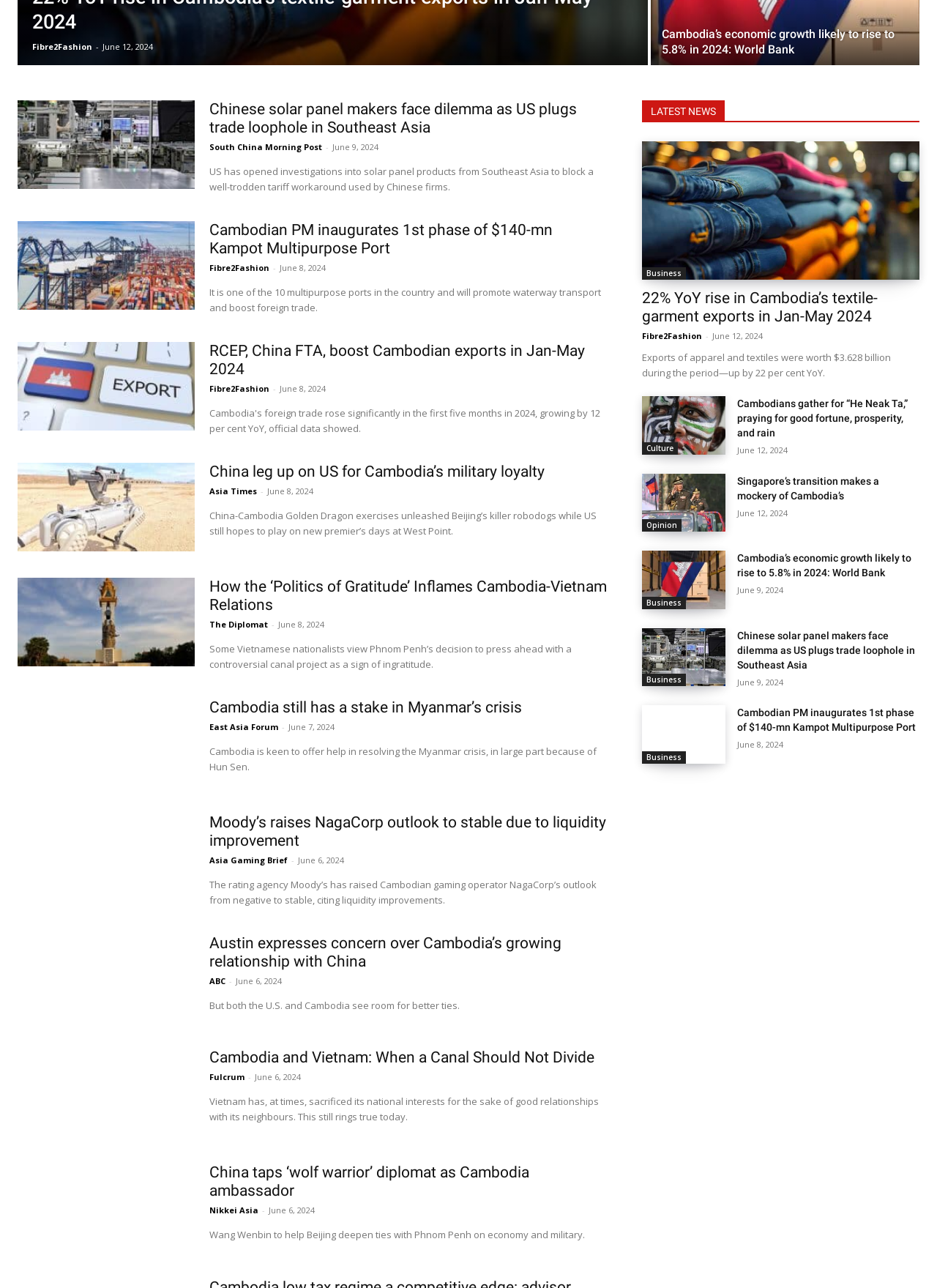Identify the bounding box of the UI element described as follows: "Asia Times". Provide the coordinates as four float numbers in the range of 0 to 1 [left, top, right, bottom].

[0.223, 0.377, 0.274, 0.385]